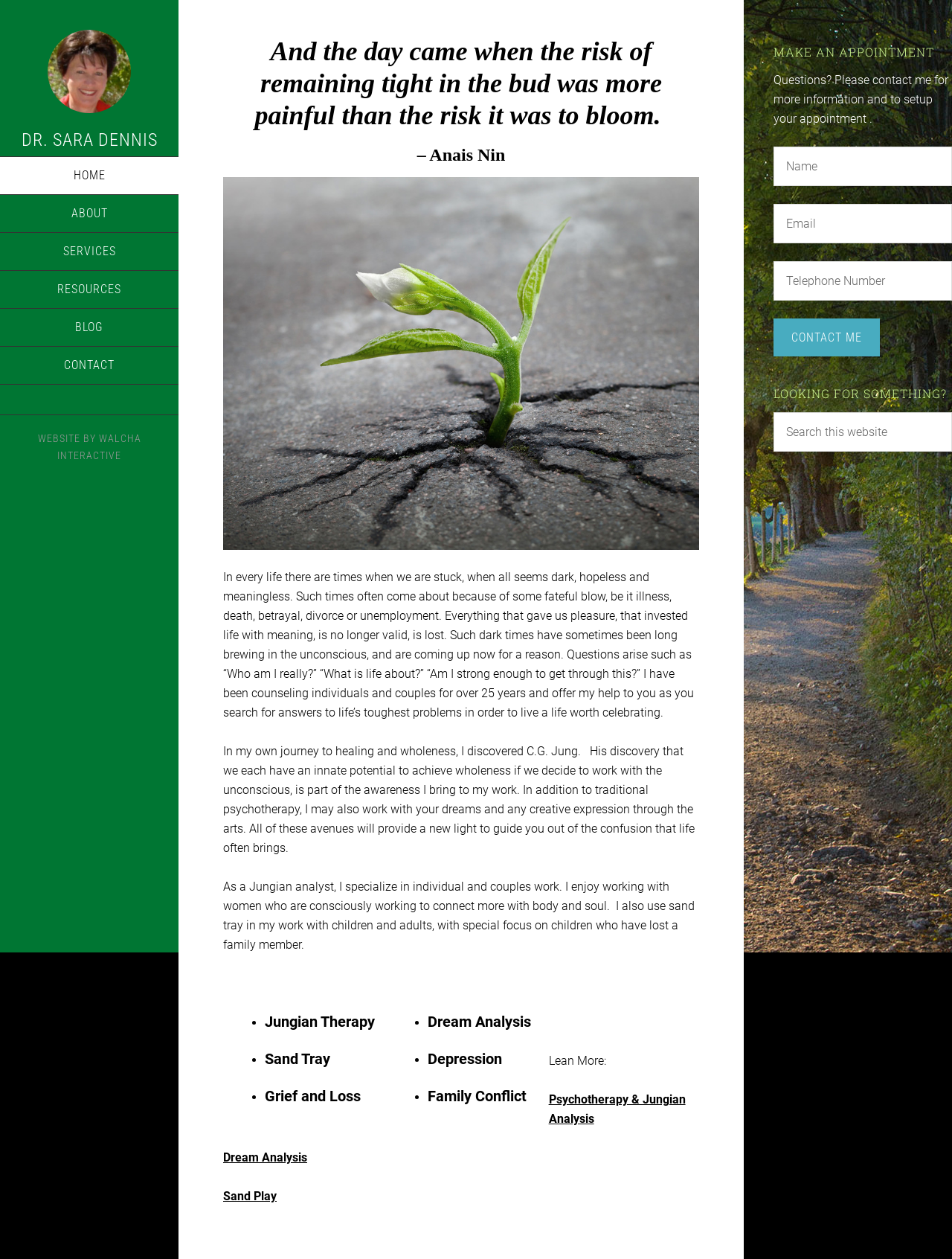Using details from the image, please answer the following question comprehensively:
What is the focus of Dr. Sara Dennis' work with children?

The webpage mentions that Dr. Sara Dennis uses sand tray in her work with children, particularly those who have lost a family member, indicating that sand tray is a focus of her work with children.